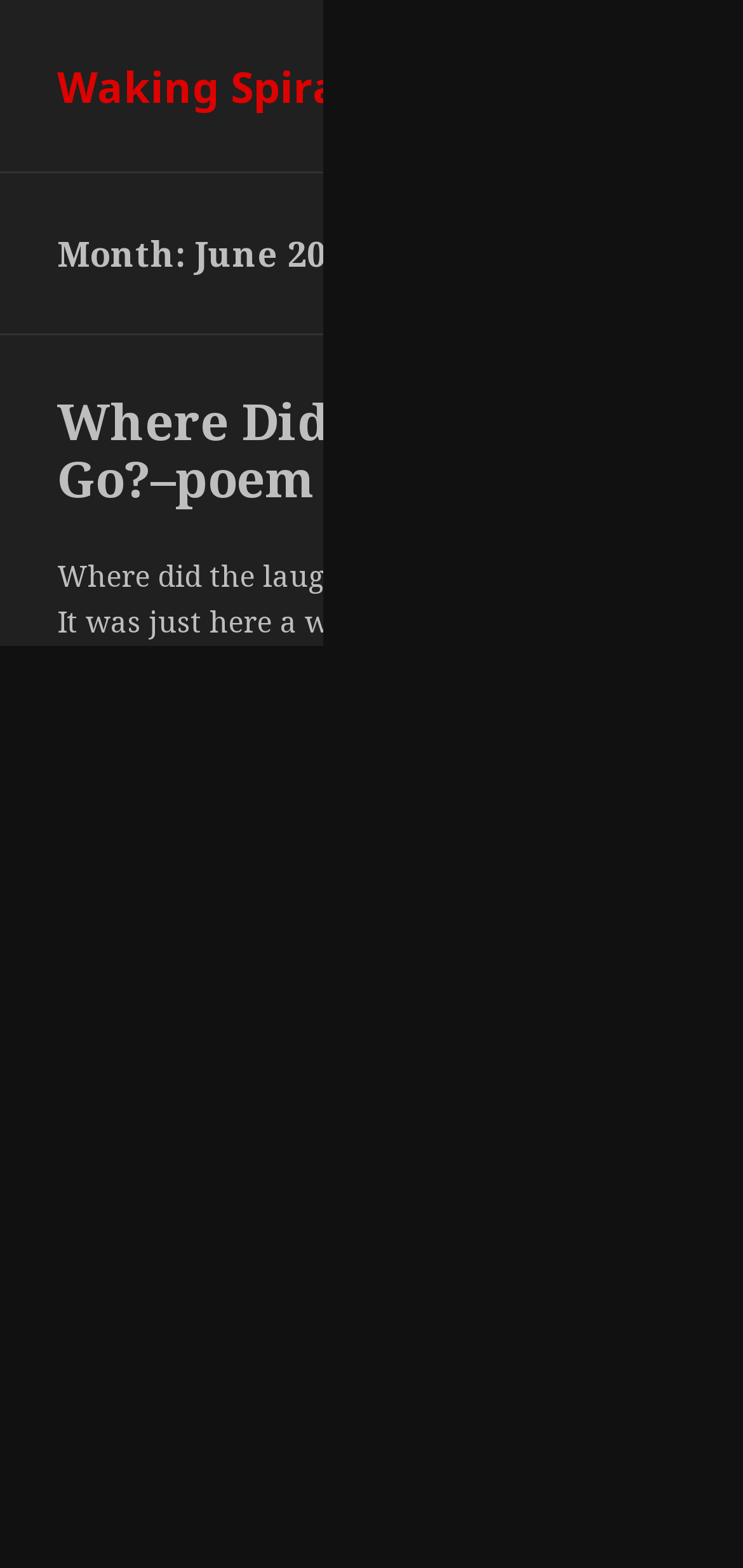What is the category of the post?
Give a one-word or short-phrase answer derived from the screenshot.

Uncategorized